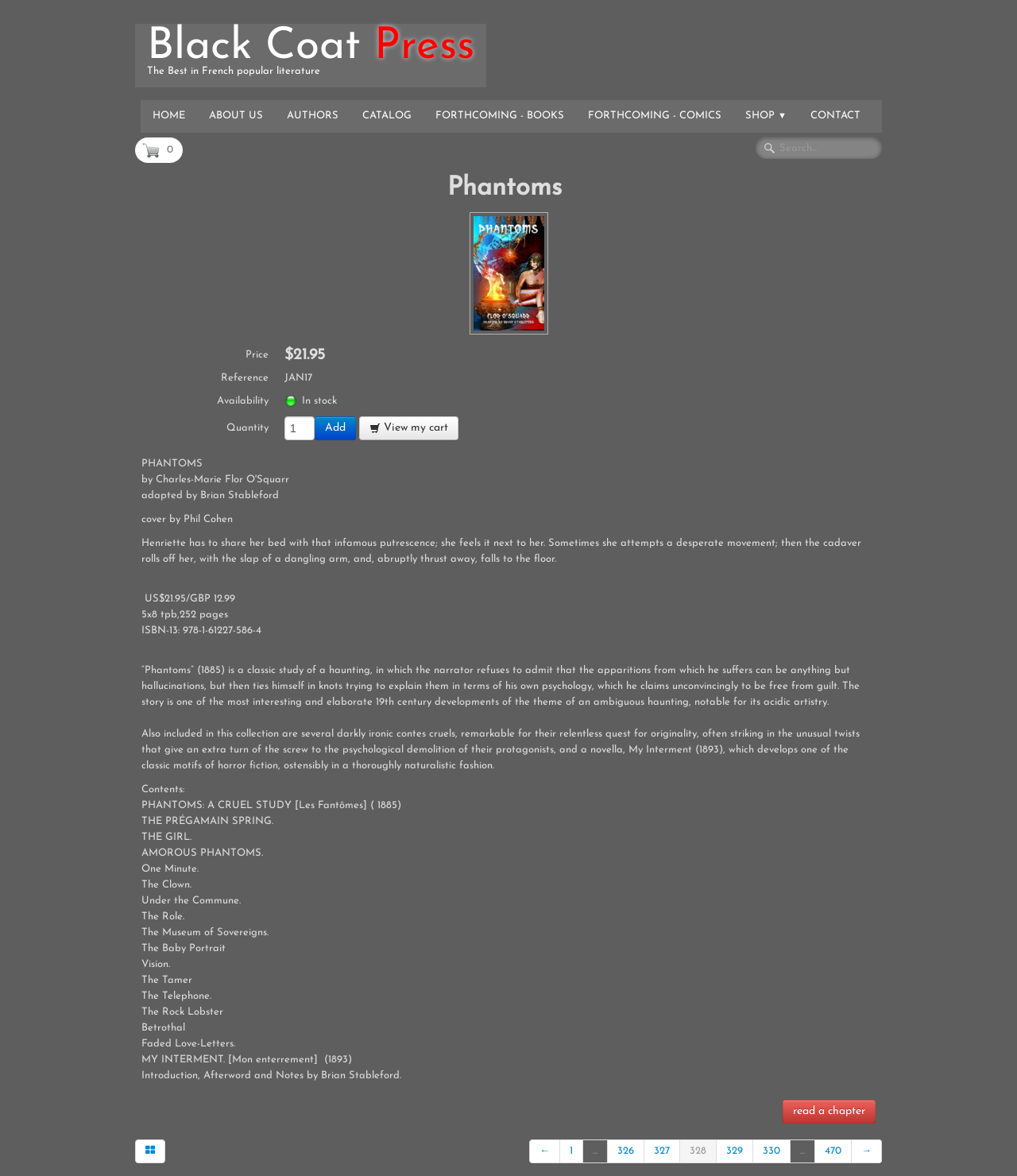Determine the bounding box coordinates for the region that must be clicked to execute the following instruction: "Go to the home page".

[0.138, 0.085, 0.194, 0.112]